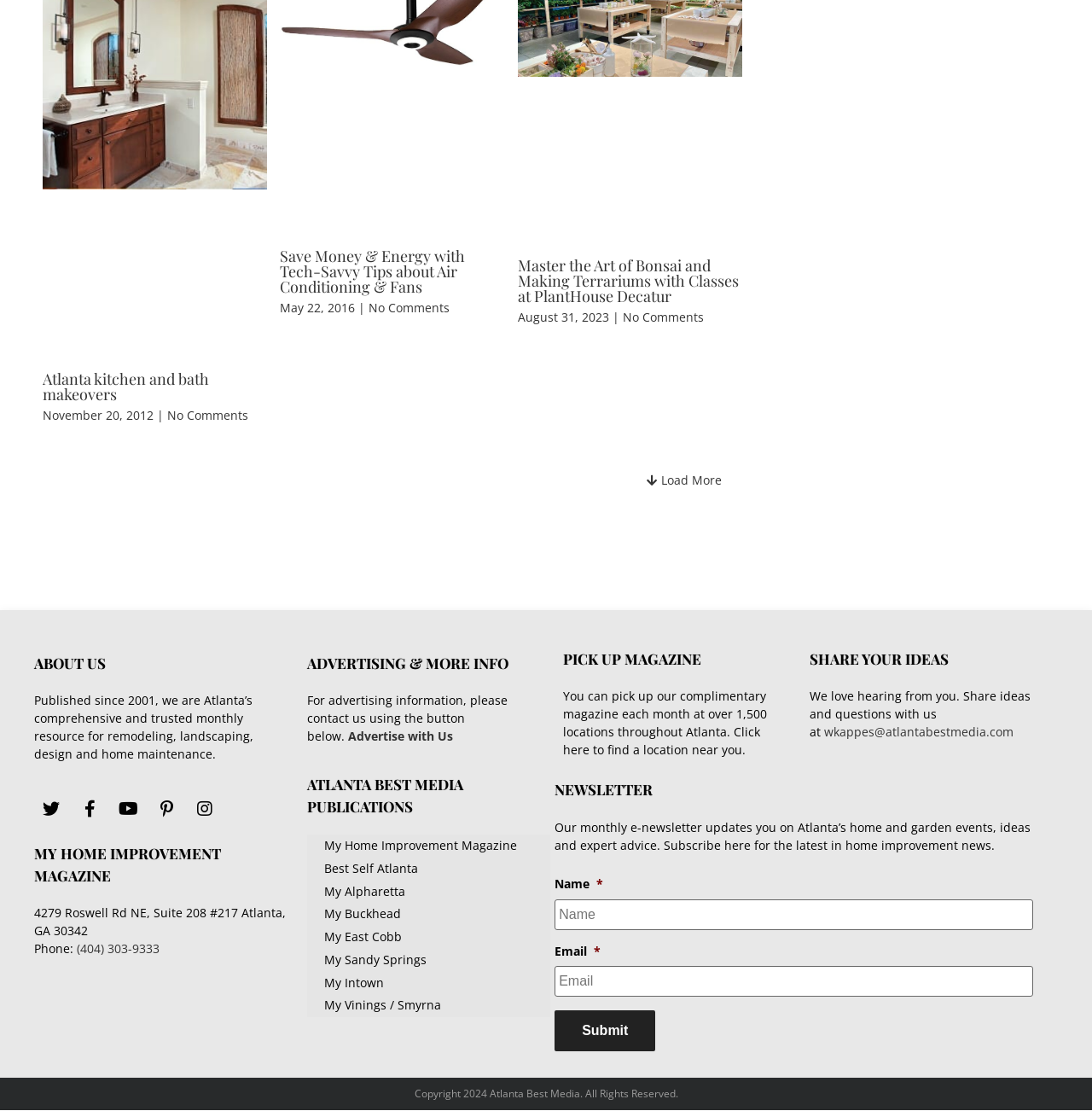Specify the bounding box coordinates of the element's area that should be clicked to execute the given instruction: "Contact us through Twitter". The coordinates should be four float numbers between 0 and 1, i.e., [left, top, right, bottom].

[0.031, 0.713, 0.062, 0.744]